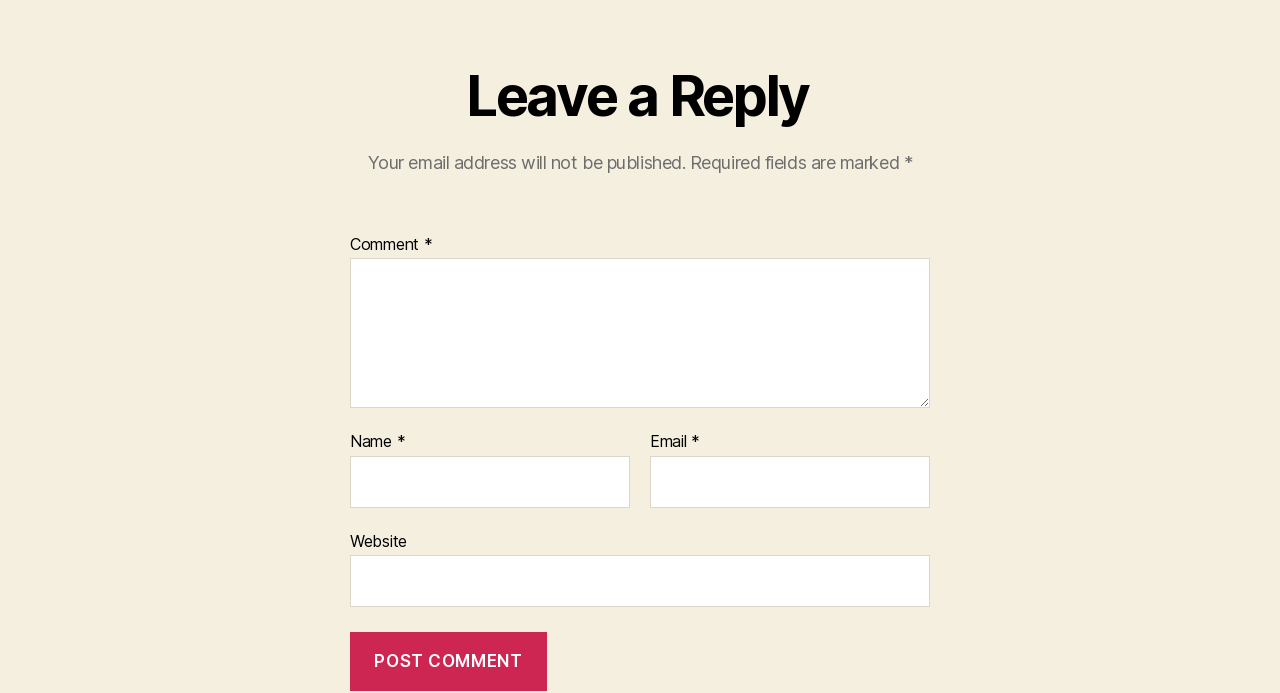What is the purpose of the text box labeled 'Comment'?
Please give a well-detailed answer to the question.

The text box labeled 'Comment' is required and is placed below the heading 'Leave a Reply', indicating that it is meant for users to leave a comment or reply to a post.